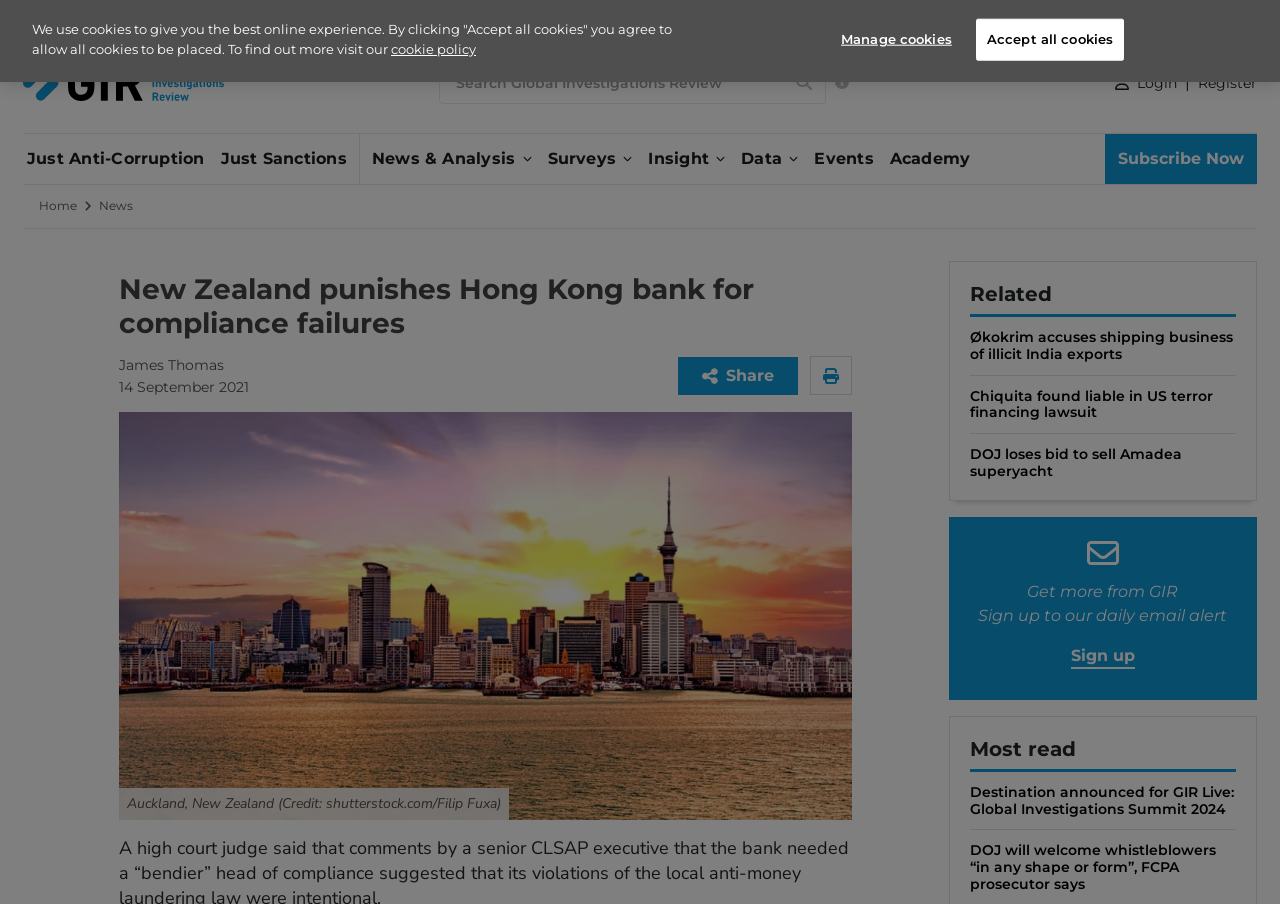Can you extract the primary headline text from the webpage?

New Zealand punishes Hong Kong bank for compliance failures